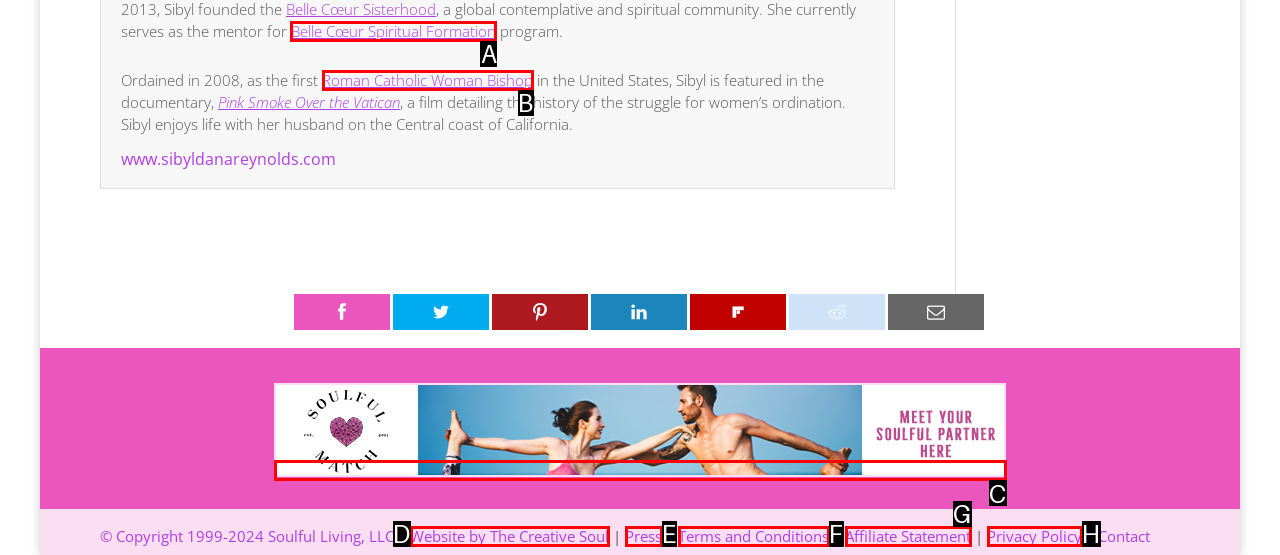Select the UI element that should be clicked to execute the following task: Visit Belle Cœur Spiritual Formation
Provide the letter of the correct choice from the given options.

A